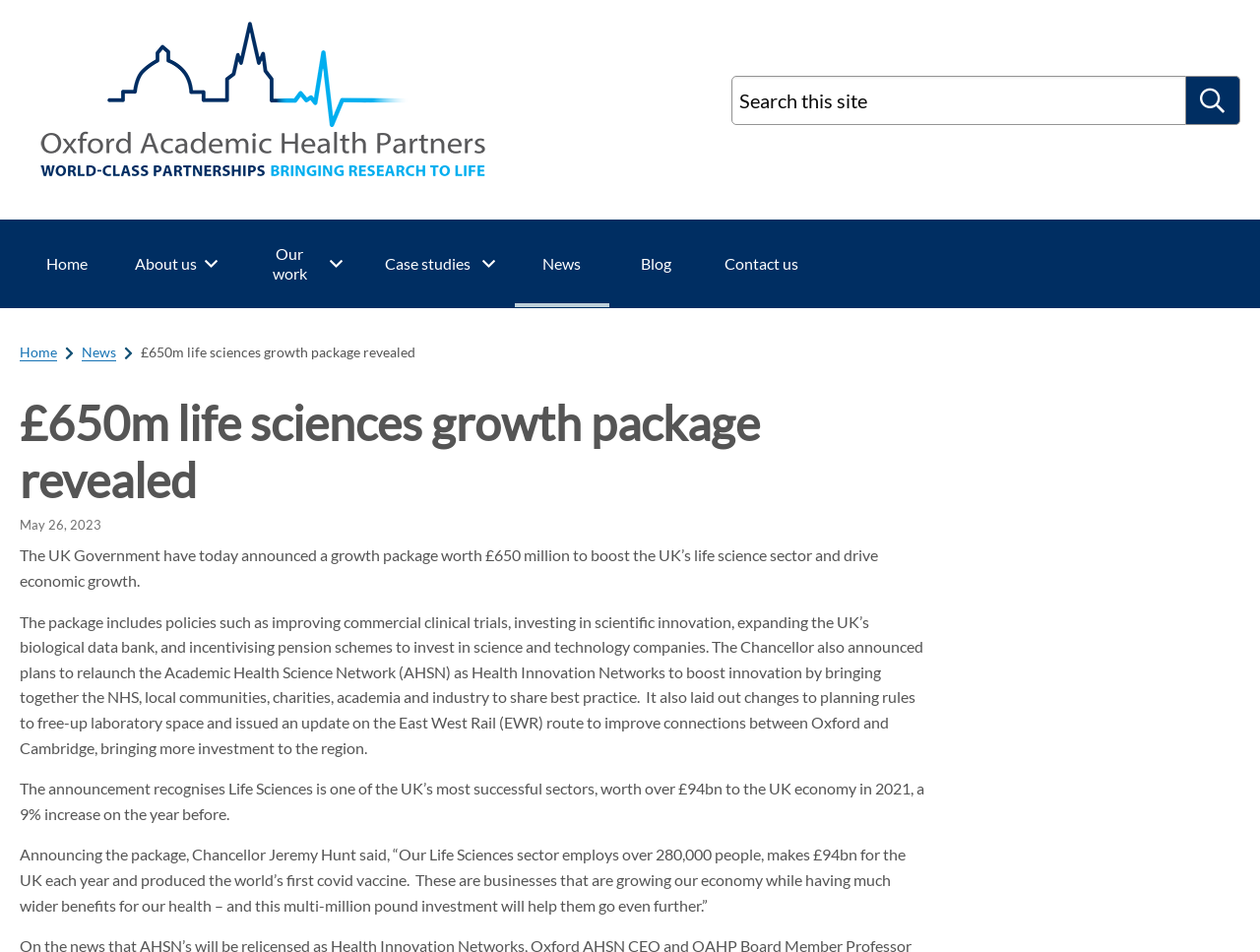Please study the image and answer the question comprehensively:
What is the value of the life sciences sector to the UK economy in 2021?

I found the answer by reading the main content of the webpage, where it is stated that 'The announcement recognises Life Sciences is one of the UK’s most successful sectors, worth over £94bn to the UK economy in 2021...'. This indicates that the value of the life sciences sector to the UK economy in 2021 is £94bn.